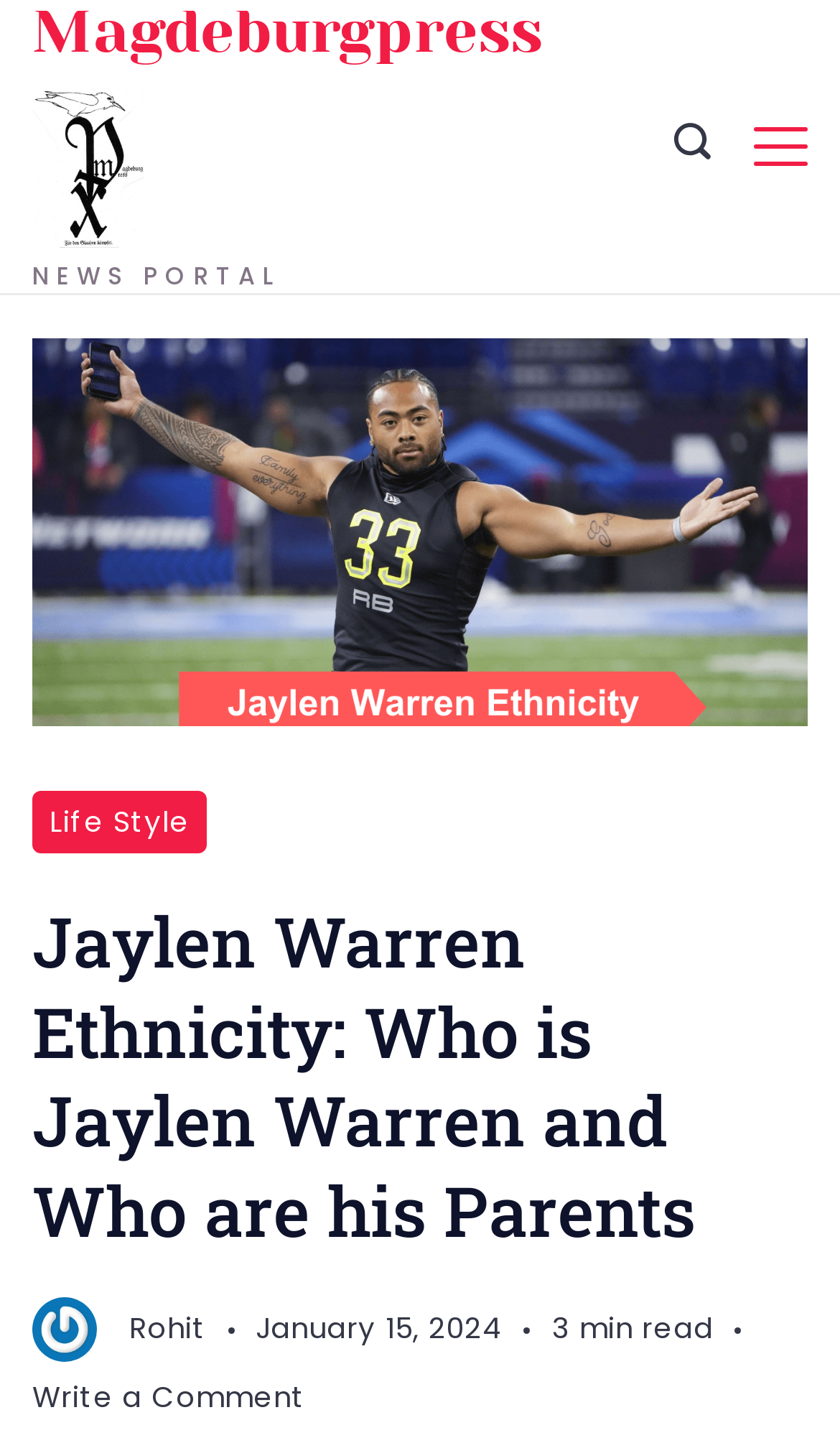Generate the text content of the main heading of the webpage.

Jaylen Warren Ethnicity: Who is Jaylen Warren and Who are his Parents